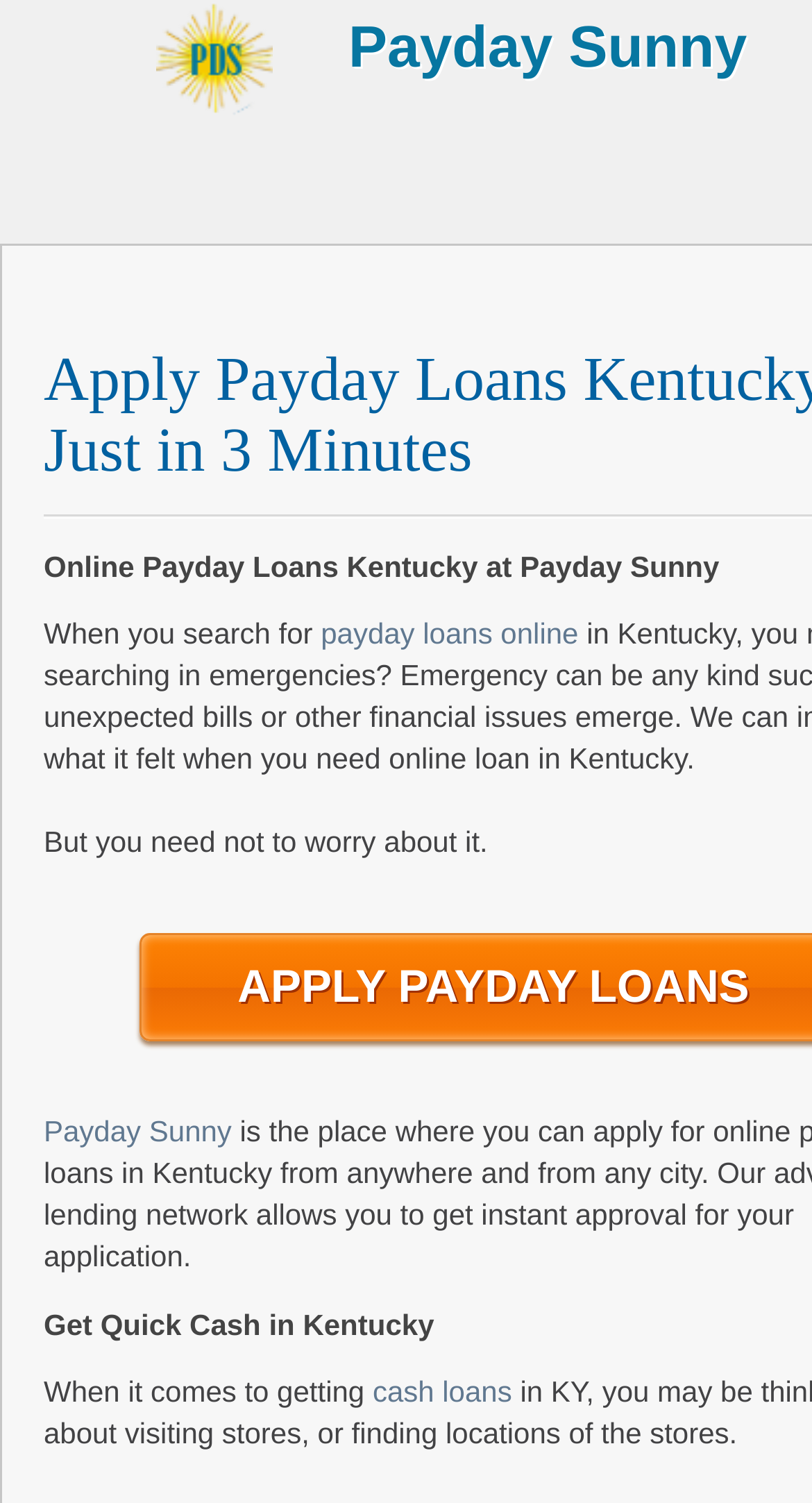Using the details in the image, give a detailed response to the question below:
What is the purpose of the webpage?

The purpose of the webpage is to provide loan services, specifically payday loans and cash loans, to its users. This can be inferred from the content of the webpage, which discusses the need for loans and the services offered by the website.